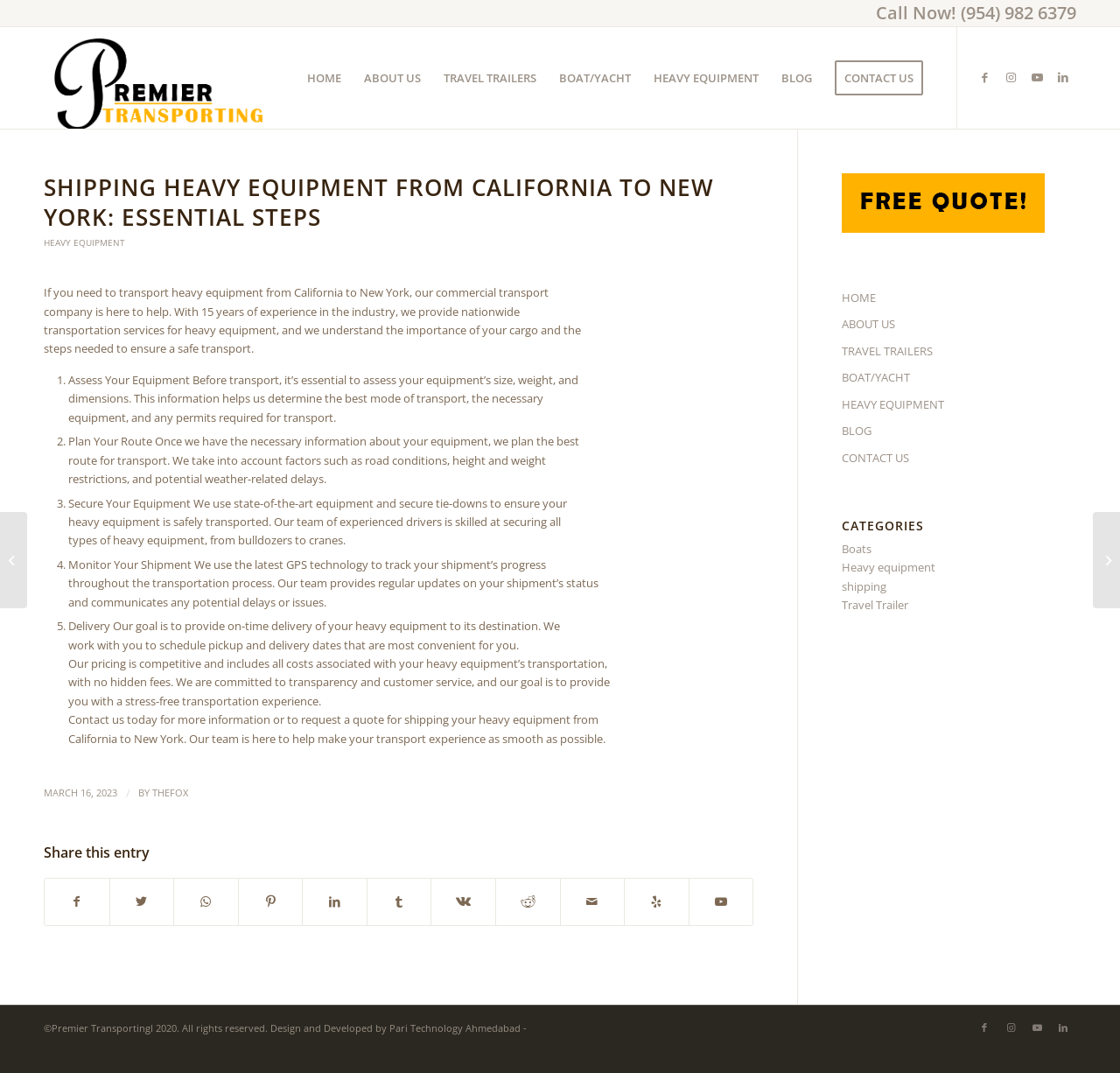What is the topic of the article?
Please answer the question as detailed as possible based on the image.

The topic of the article is shipping heavy equipment, specifically from California to New York. This is evident from the title of the article, 'SHIPPING HEAVY EQUIPMENT FROM CALIFORNIA TO NEW YORK: ESSENTIAL STEPS'.